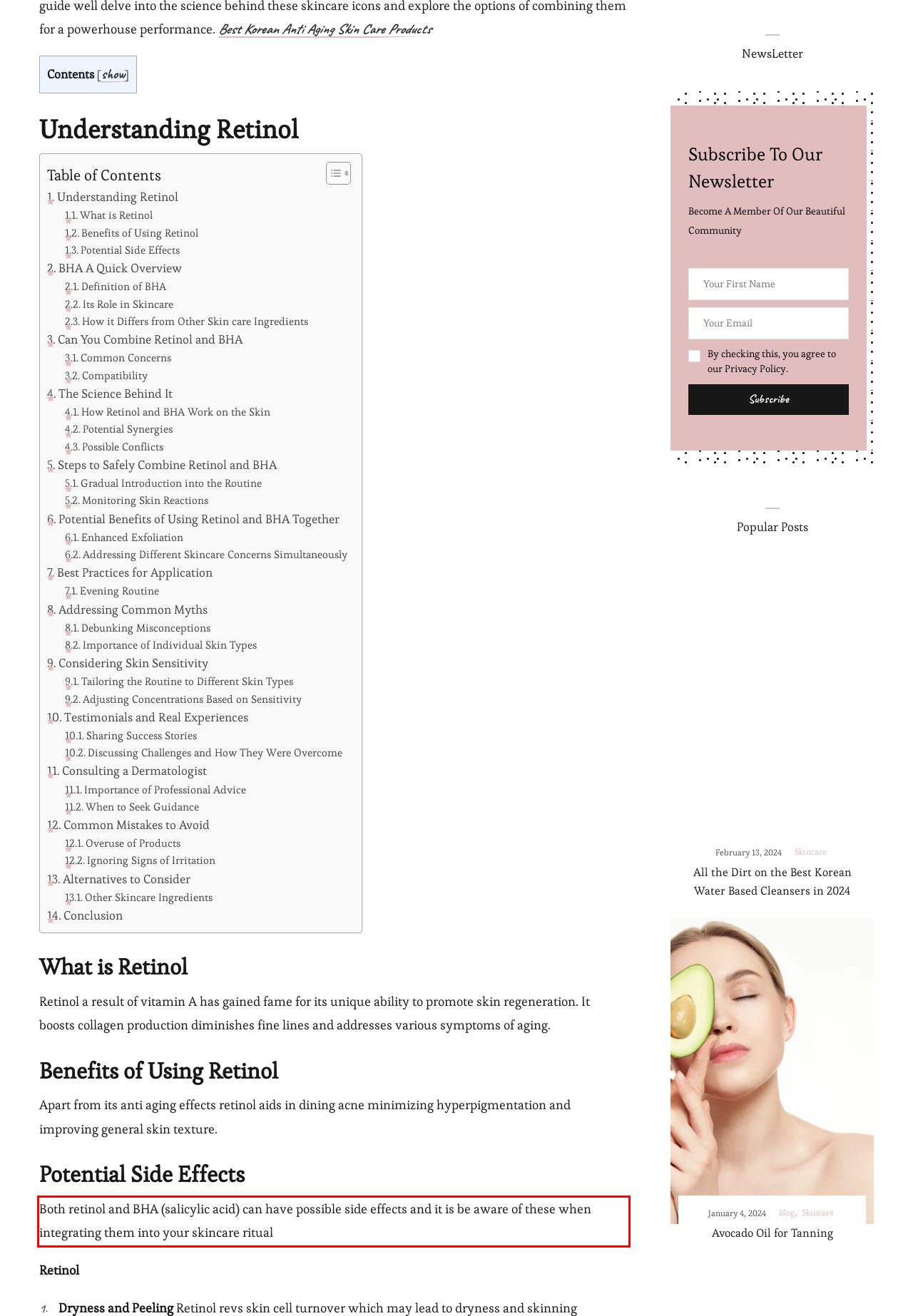Using the webpage screenshot, recognize and capture the text within the red bounding box.

Both retinol and BHA (salicylic acid) can have possible side effects and it is be aware of these when integrating them into your skincare ritual